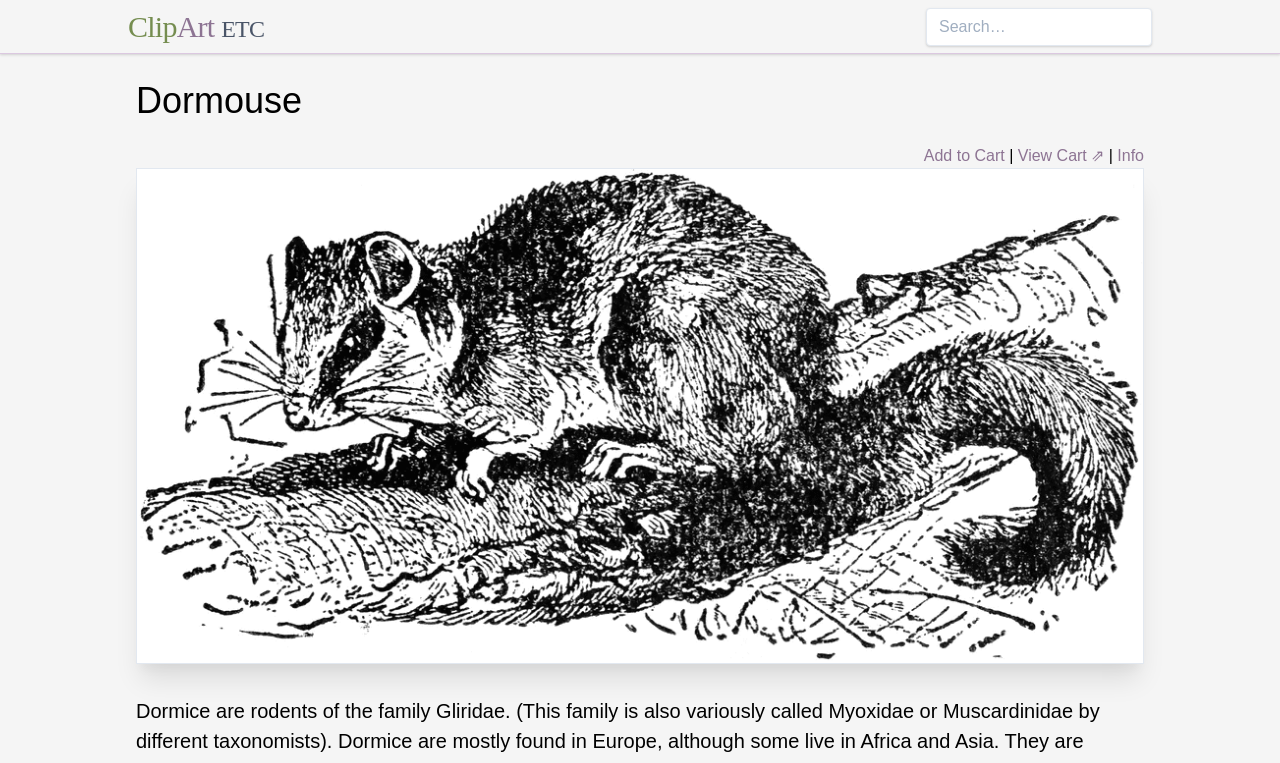What is the function of the button?
Using the information presented in the image, please offer a detailed response to the question.

The button is labeled 'Add to Cart' and is located next to the 'View Cart ⇗' link. This suggests that the button is intended for users to add the dormouse-related product to their shopping cart.